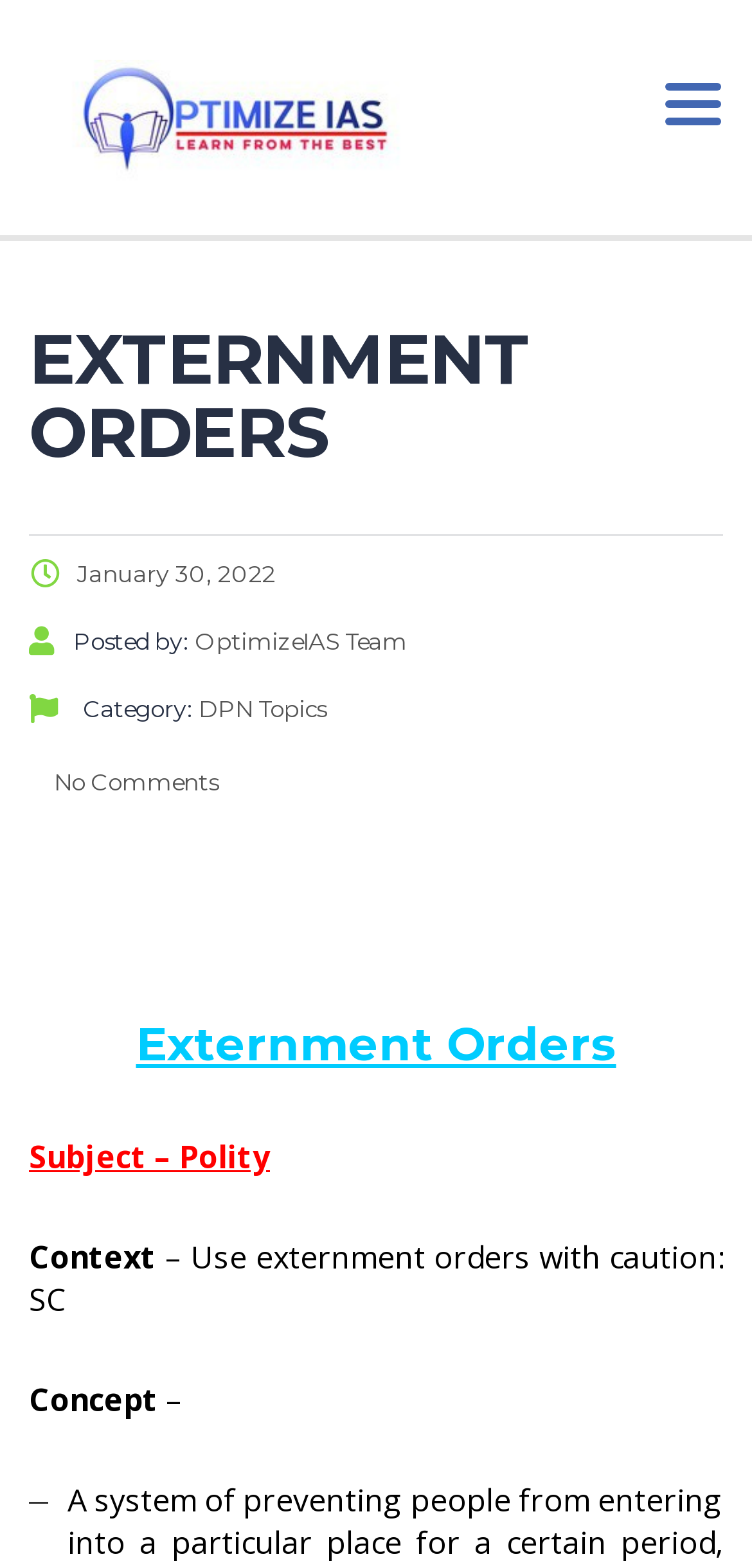How many comments are there on the post?
Refer to the screenshot and answer in one word or phrase.

No Comments